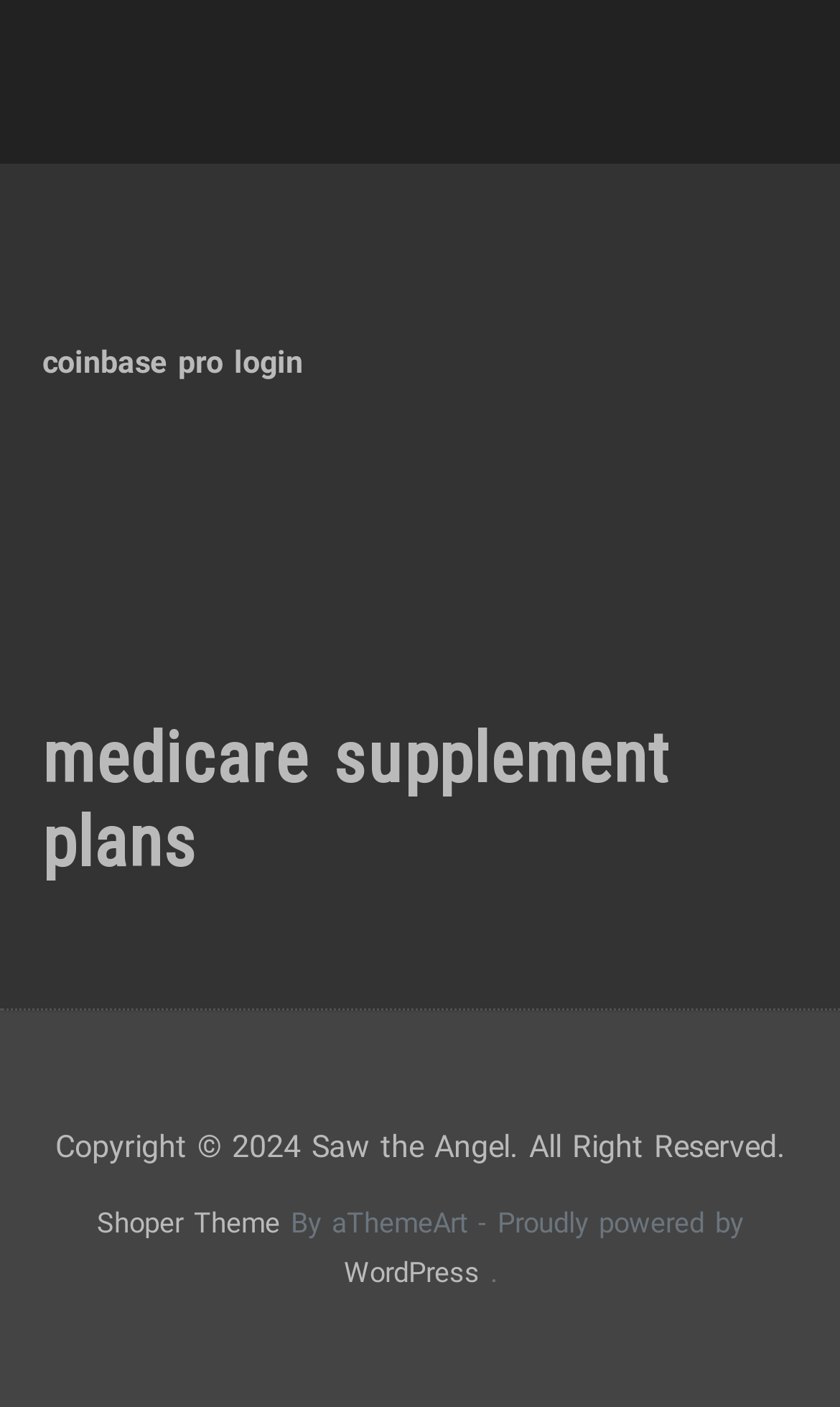Please give a one-word or short phrase response to the following question: 
What is the platform powering the website?

WordPress